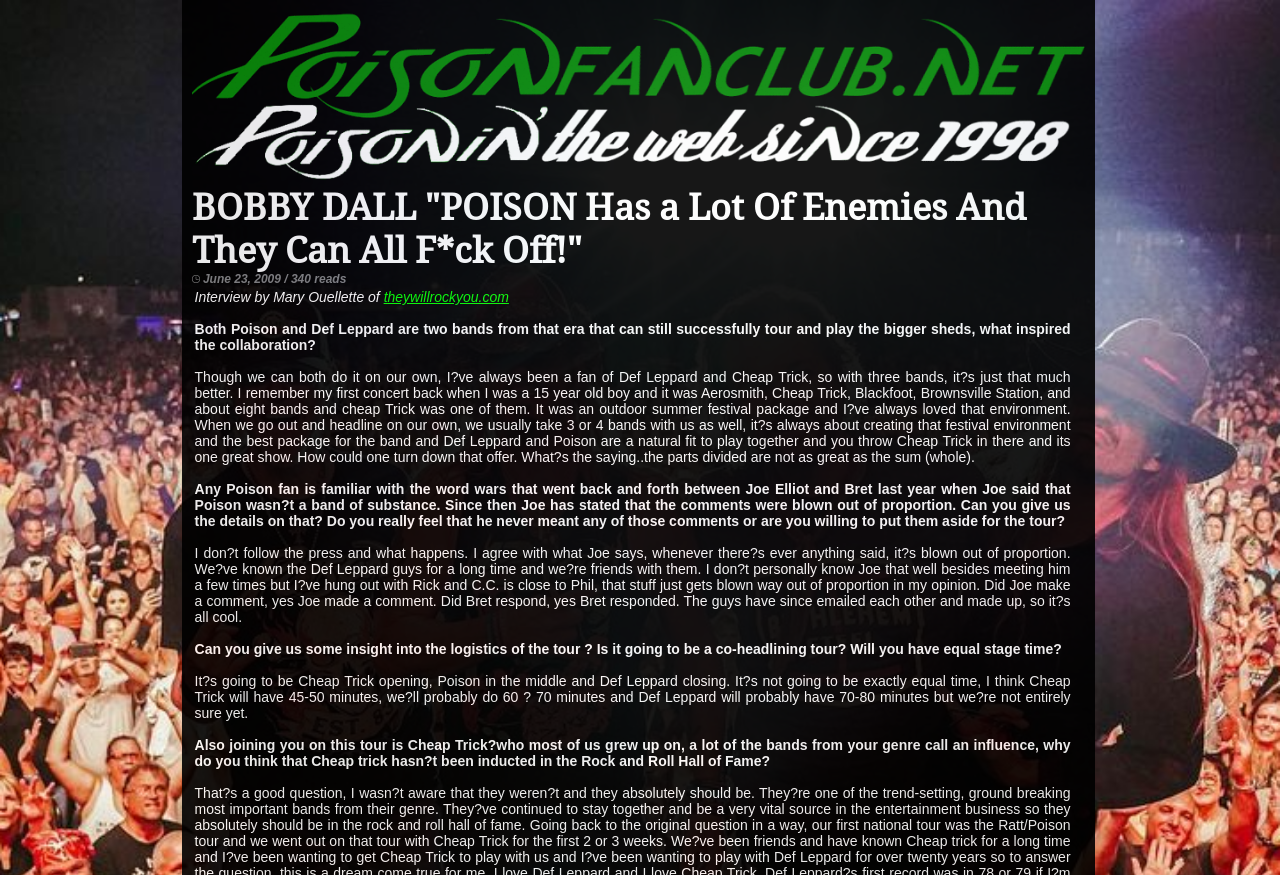Can you extract the primary headline text from the webpage?

BOBBY DALL "POISON Has a Lot Of Enemies And They Can All F*ck Off!"